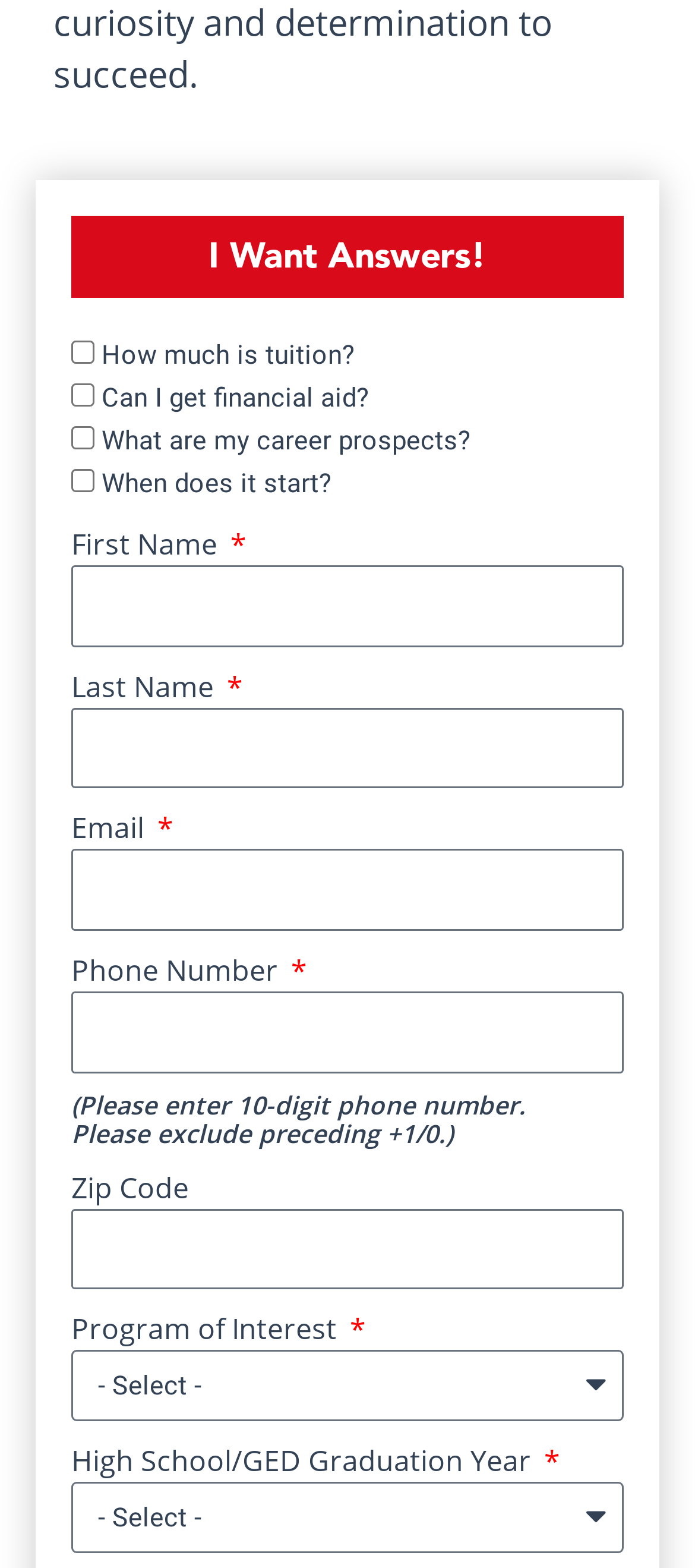What is the label of the first textbox?
Look at the screenshot and respond with one word or a short phrase.

First Name